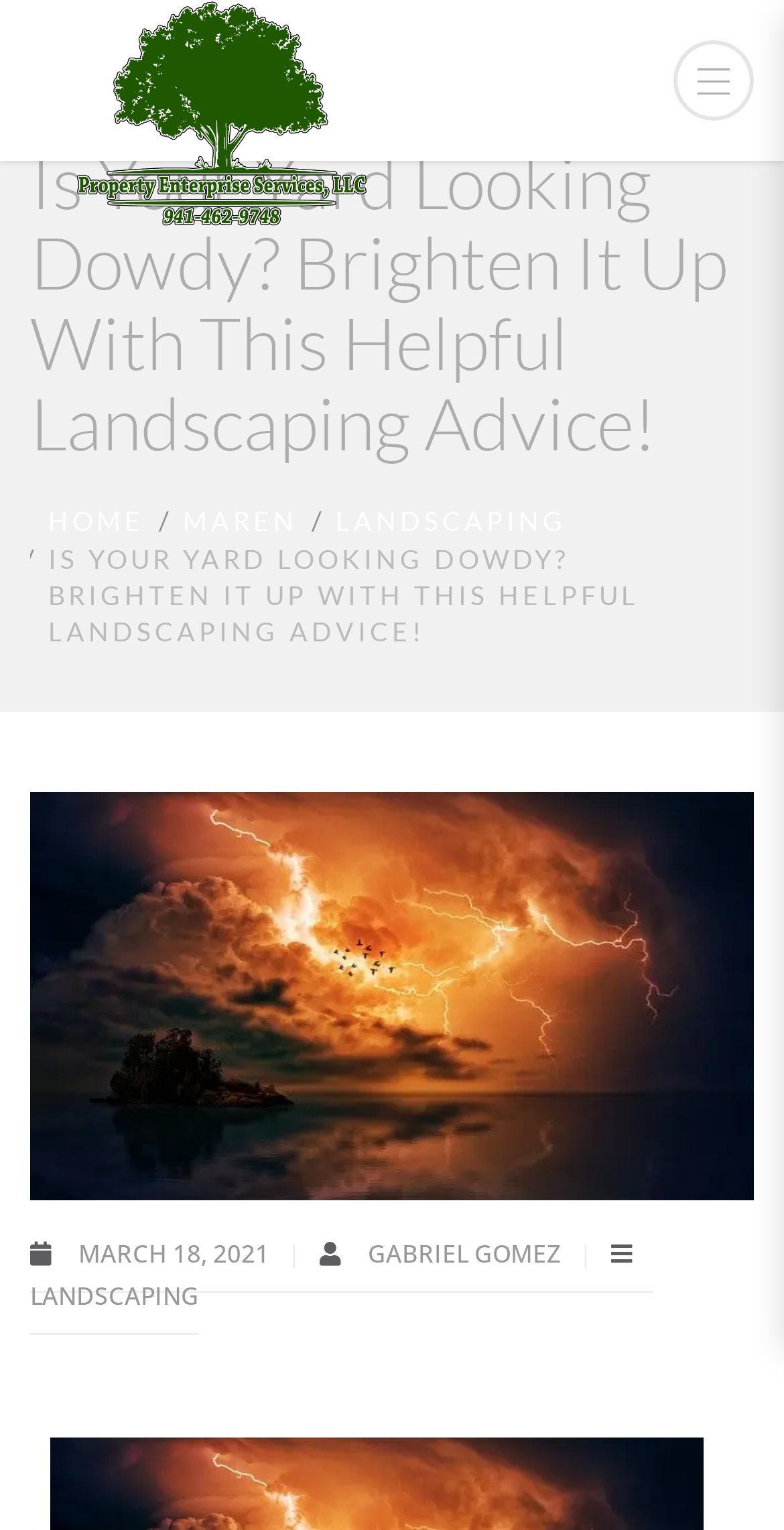Please analyze the image and give a detailed answer to the question:
Who is the author of the article?

The author's name can be found at the bottom of the webpage, where it says 'GABRIEL GOMEZ'.